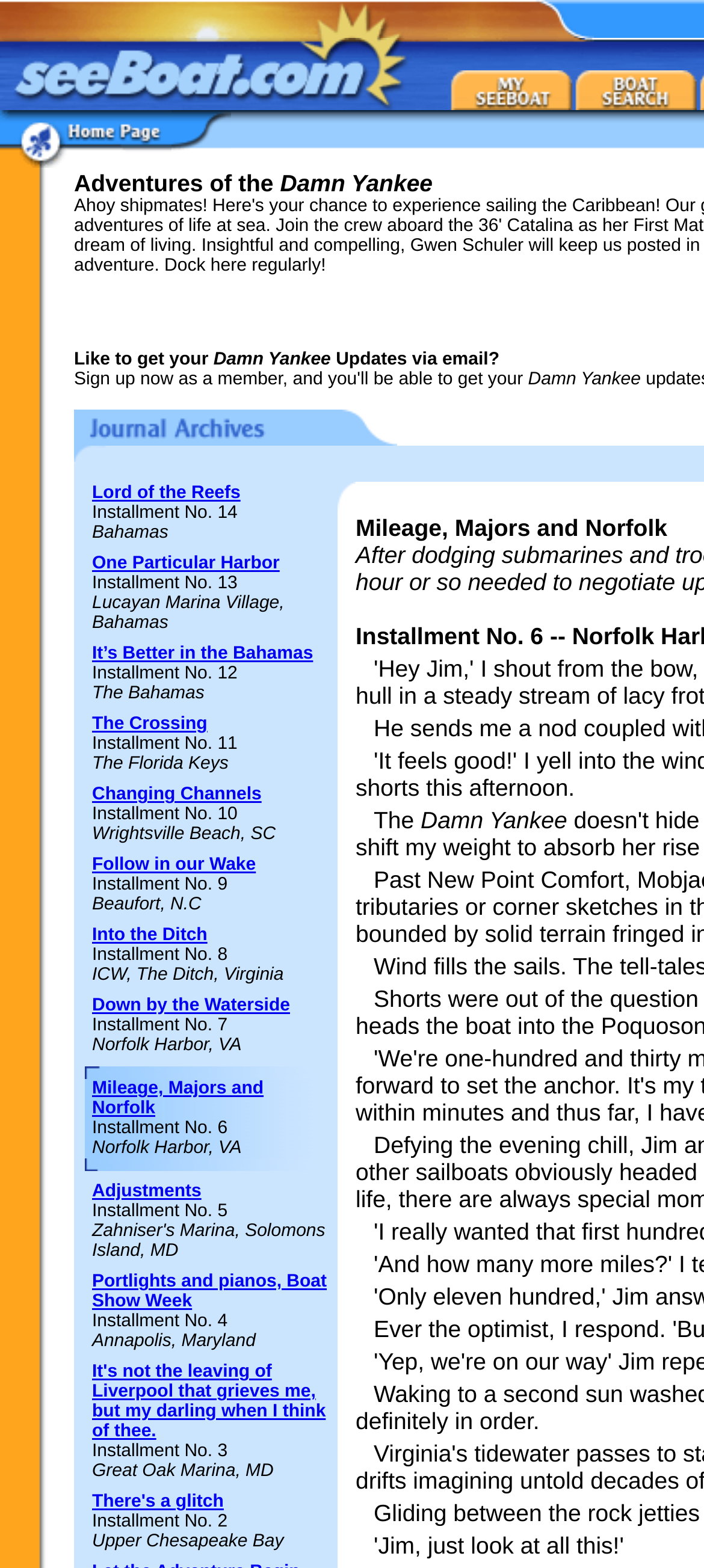Identify the bounding box coordinates for the element that needs to be clicked to fulfill this instruction: "Click the link 'The Crossing'". Provide the coordinates in the format of four float numbers between 0 and 1: [left, top, right, bottom].

[0.131, 0.456, 0.295, 0.468]